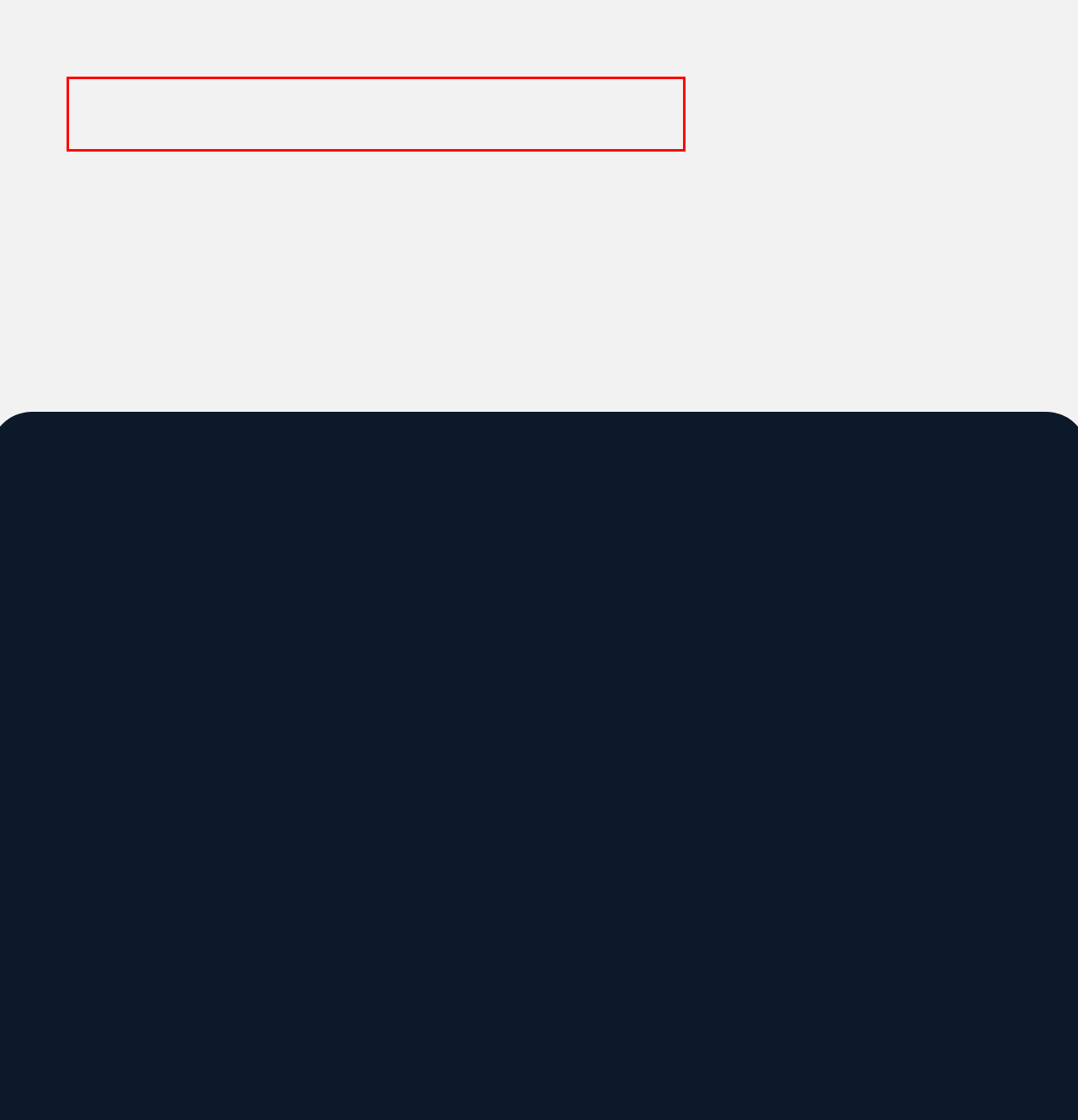Look at the screenshot of the webpage, locate the red rectangle bounding box, and generate the text content that it contains.

If you’re ready to meet with a Seattle amputation lawyer to discuss the details of your incident and find out how to move forward with legal action, get in touch with us today. You can reach us using the online contact form at the bottom of the page, or you can give us a call directly at 1-800-404-9000.